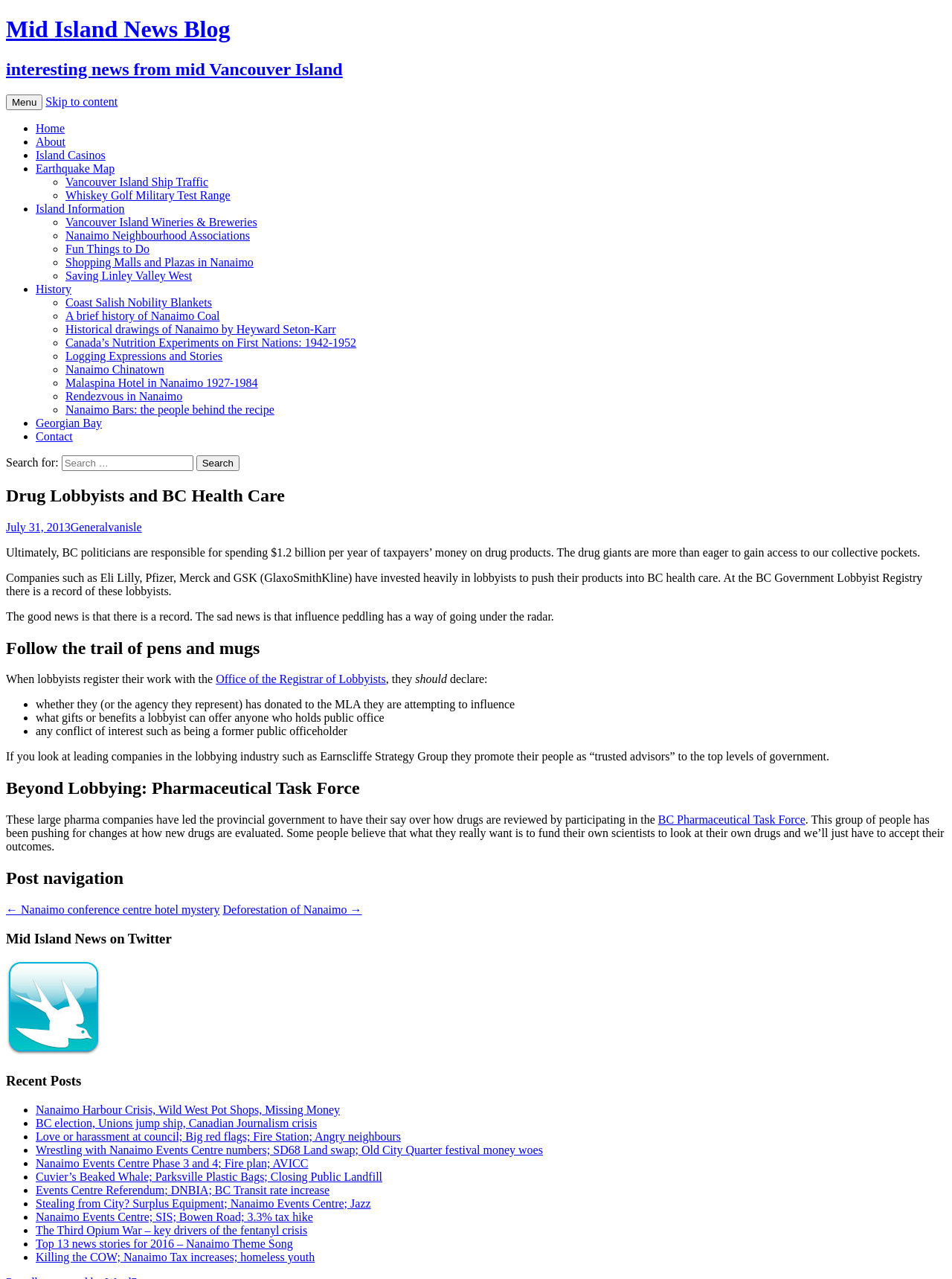Please extract the primary headline from the webpage.

Mid Island News Blog